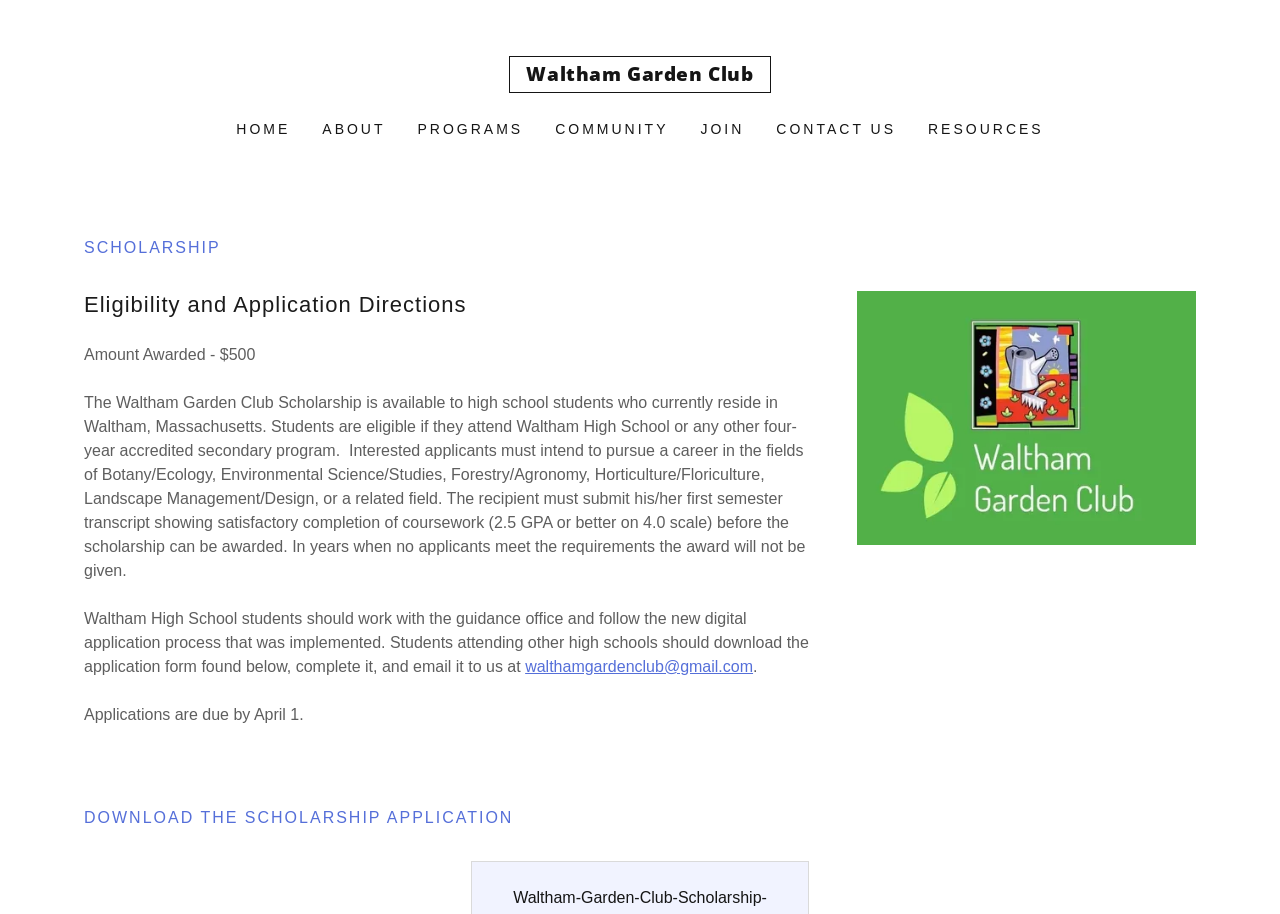Analyze and describe the webpage in a detailed narrative.

The webpage appears to be about the Waltham Garden Club's scholarship program. At the top, there is a navigation menu with links to different sections of the website, including "HOME", "ABOUT", "PROGRAMS", "COMMUNITY", "JOIN", "CONTACT US", and "RESOURCES". 

Below the navigation menu, there is a heading that reads "SCHOLARSHIP" in a prominent font. Underneath, there is a section that outlines the eligibility and application directions for the scholarship. This section includes a heading, "Eligibility and Application Directions", followed by a series of paragraphs that describe the requirements and process for applying. 

The eligibility criteria are listed, including the amount awarded, which is $500. The text explains that the scholarship is available to high school students residing in Waltham, Massachusetts, and that they must intend to pursue a career in a specific field related to botany, ecology, or environmental science. 

There is also information about the application process, including the deadline, which is April 1. Additionally, there is a link to download the application form and an email address to submit the completed application. 

To the right of the eligibility and application directions section, there is an image that takes up about half of the page's width. 

At the bottom of the page, there is a heading that reads "DOWNLOAD THE SCHOLARSHIP APPLICATION" in a prominent font.